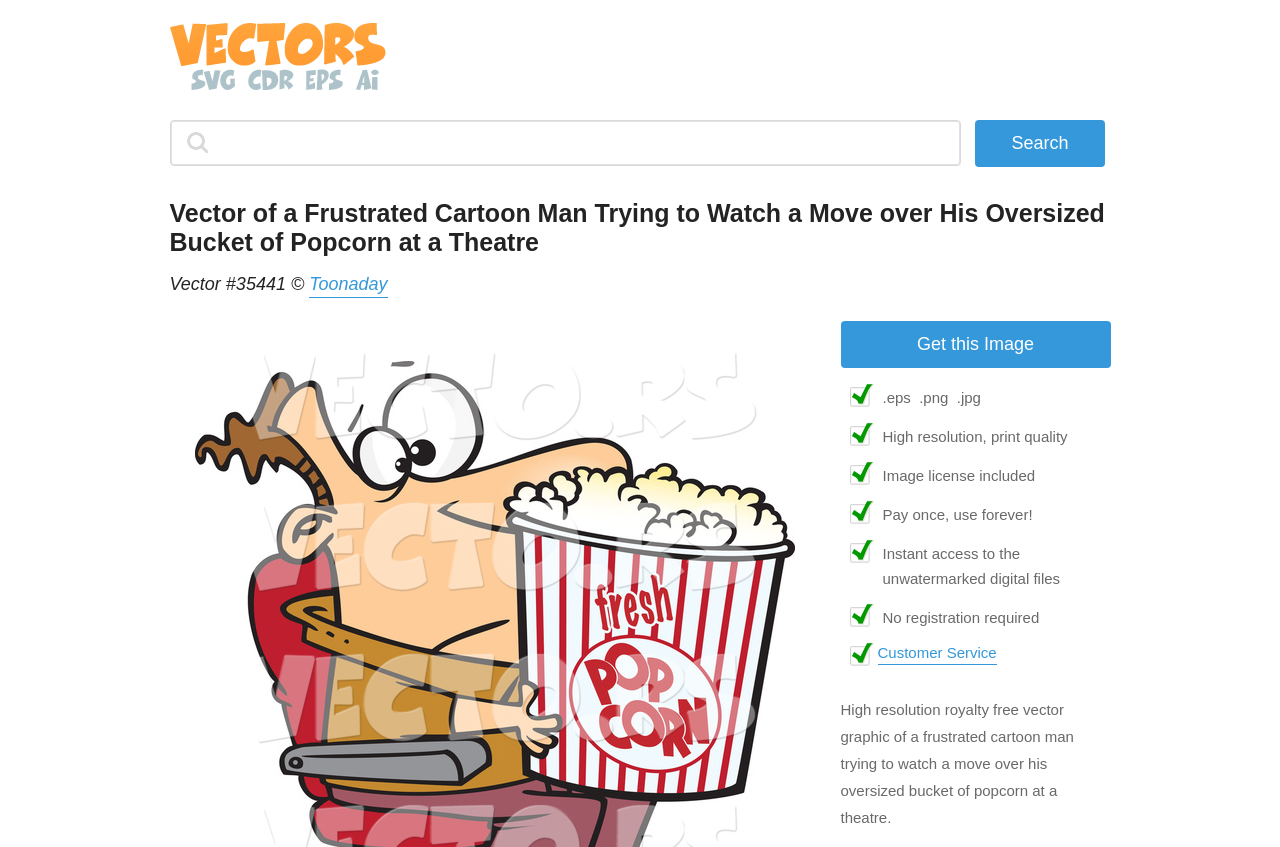What is the resolution of the image?
Based on the visual, give a brief answer using one word or a short phrase.

High resolution